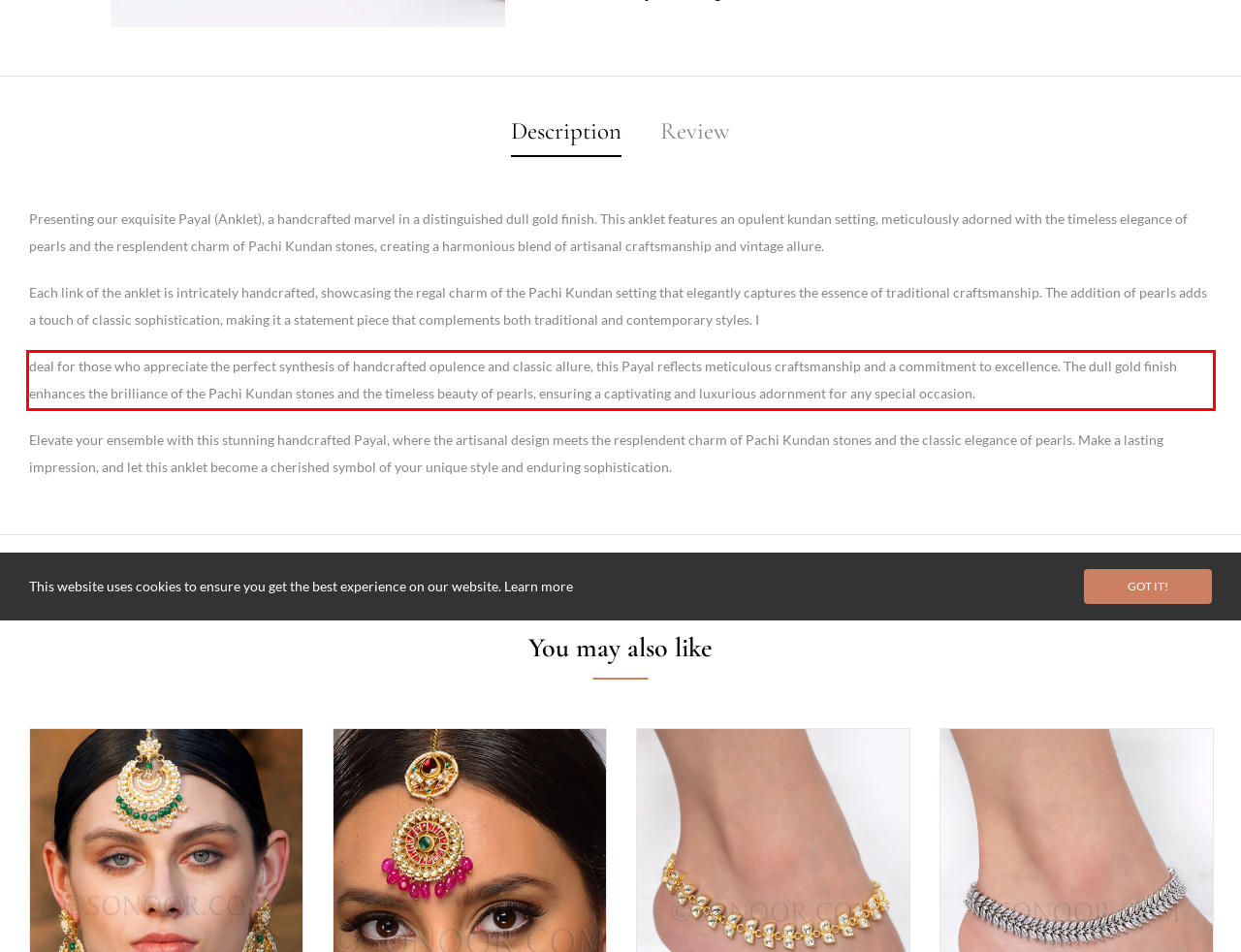Given a screenshot of a webpage with a red bounding box, please identify and retrieve the text inside the red rectangle.

deal for those who appreciate the perfect synthesis of handcrafted opulence and classic allure, this Payal reflects meticulous craftsmanship and a commitment to excellence. The dull gold finish enhances the brilliance of the Pachi Kundan stones and the timeless beauty of pearls, ensuring a captivating and luxurious adornment for any special occasion.